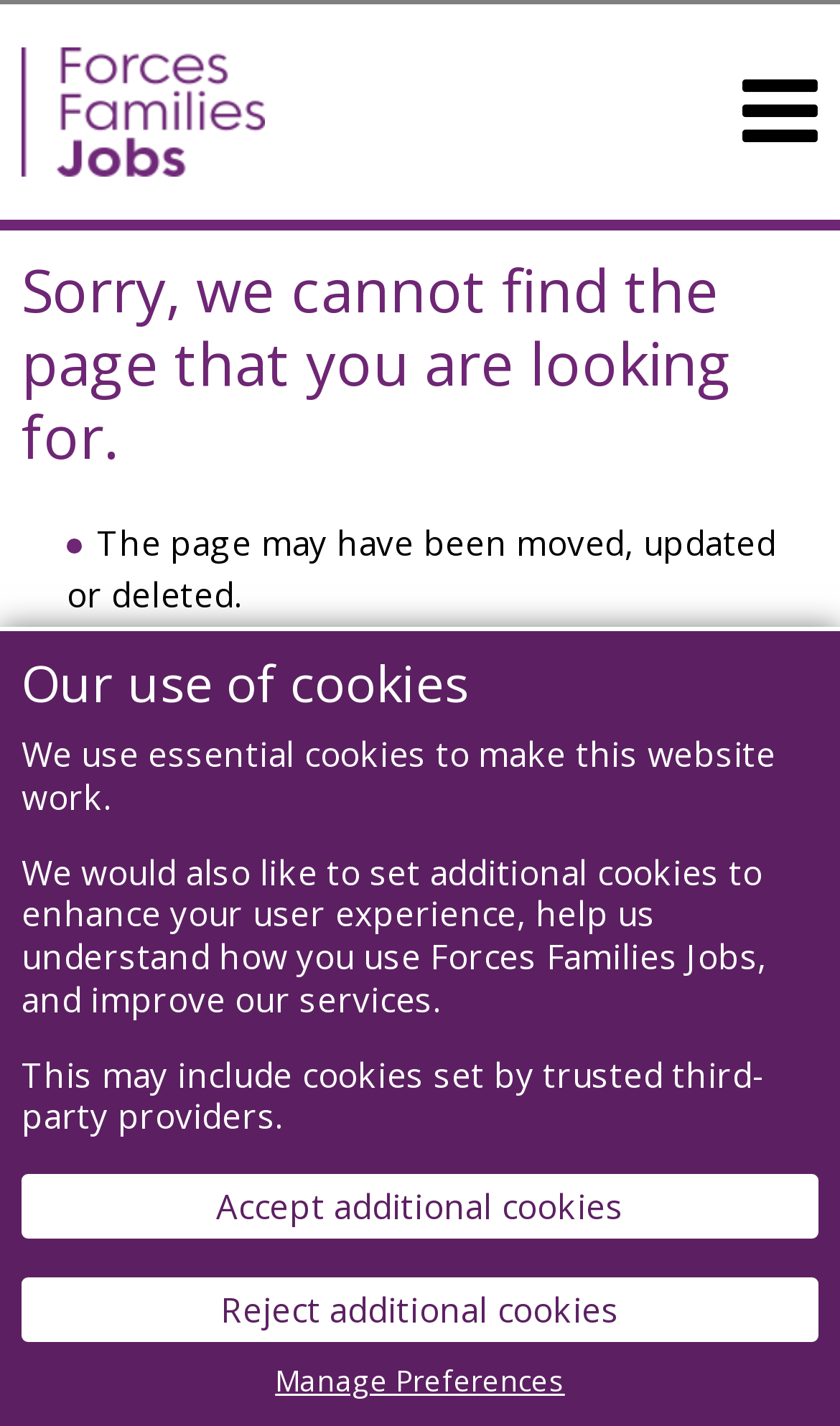What is the category of jobs that can be browsed on this website?
Relying on the image, give a concise answer in one word or a brief phrase.

Sectors